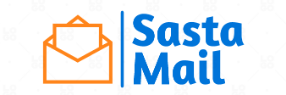Describe the image thoroughly, including all noticeable details.

The image features the logo of "Sasta Mail," a service designed to enhance email marketing efforts. The logo prominently displays a stylized envelope in orange, symbolizing communication and connection, alongside the blue text "Sasta Mail" that emphasizes the brand's identity. The design suggests affordability and accessibility, aligning with the service's message of offering effective email marketing solutions for businesses at a competitive price point. This logo is part of an effort to engage a wide range of users looking to improve their online marketing strategies.